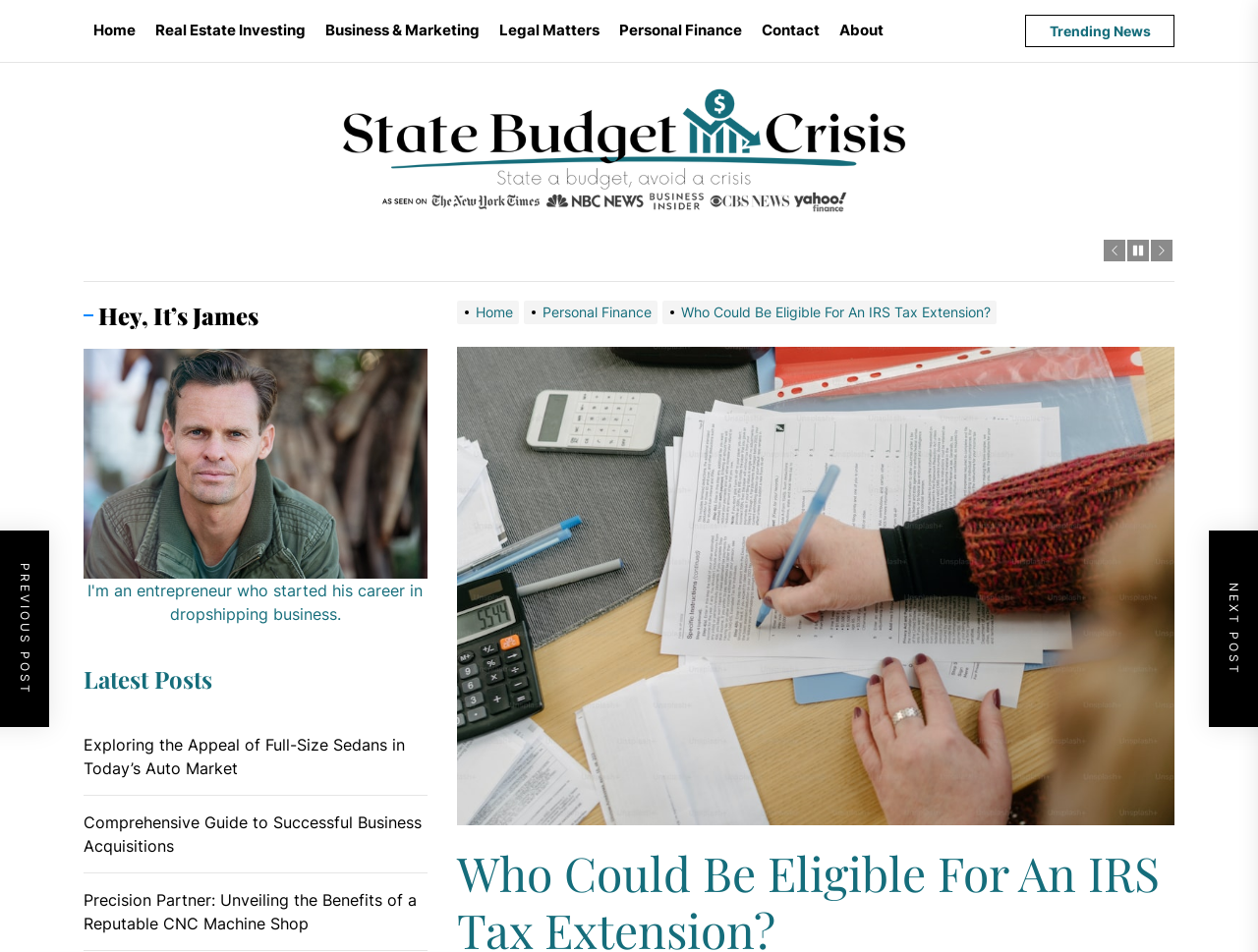Determine the bounding box coordinates of the clickable element necessary to fulfill the instruction: "Click on the Home link". Provide the coordinates as four float numbers within the 0 to 1 range, i.e., [left, top, right, bottom].

[0.066, 0.0, 0.116, 0.064]